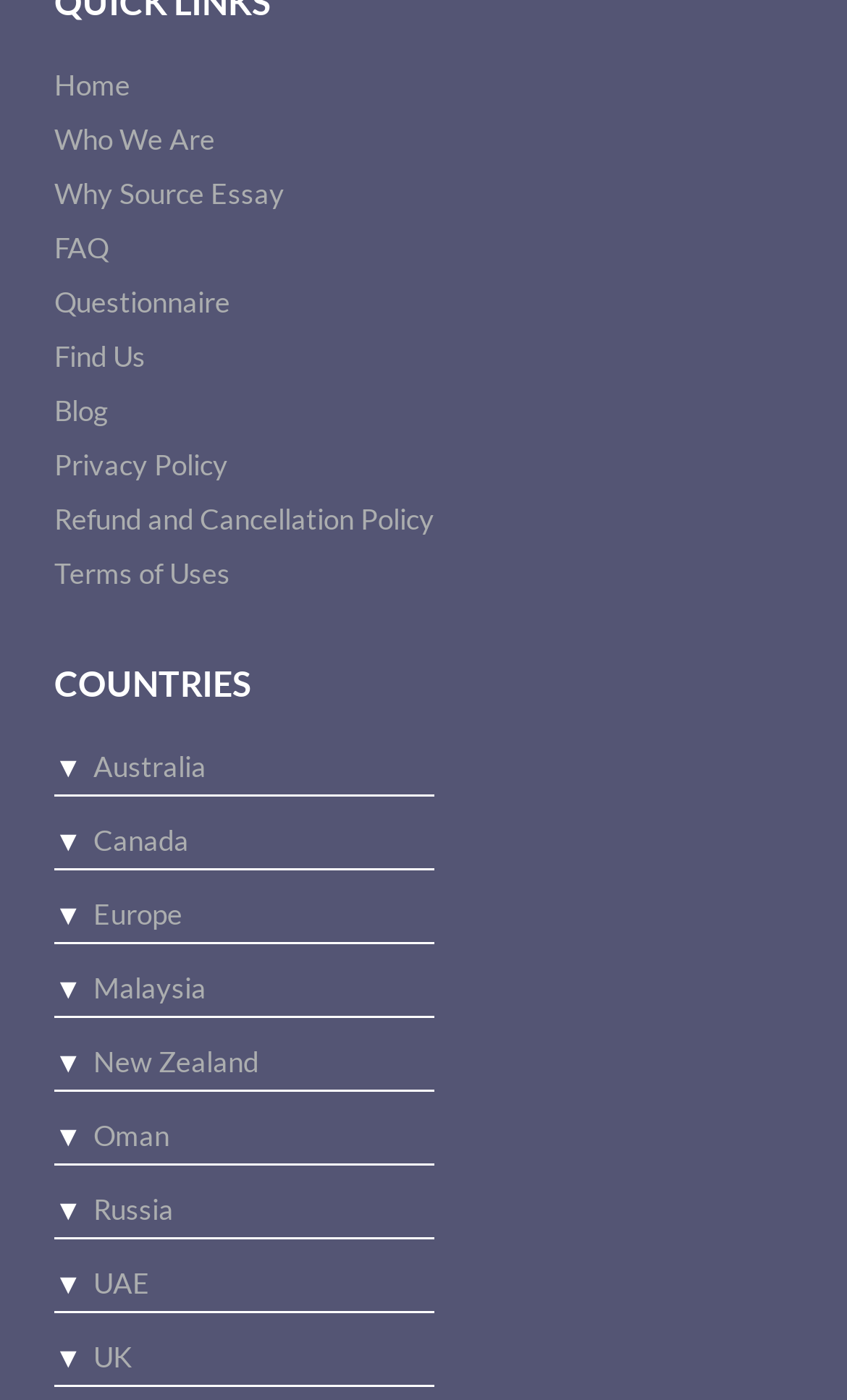What is the last link in the top navigation menu?
Look at the image and respond to the question as thoroughly as possible.

I examined the top navigation menu and found that the last link is 'Terms of Uses', which is located at the bottom of the menu.